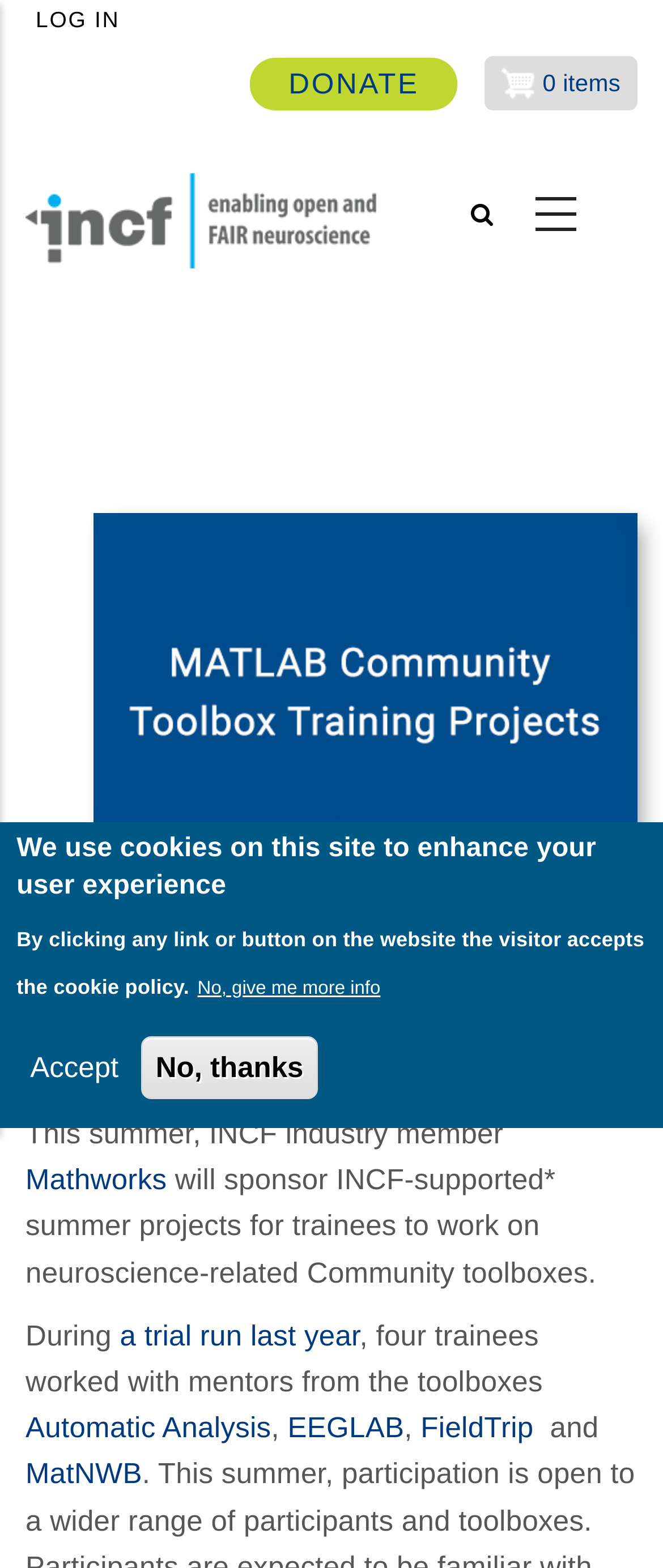Explain in detail what you observe on this webpage.

The webpage is about announcing MATLAB Community Toolbox Training Projects by INCF. At the top left corner, there is a link to skip to the main content. On the top right corner, there is a user account menu with a heading and a navigation link. Next to it, there is a shopping cart icon with 0 items, and a link to donate.

Below the top navigation bar, there is a main content section. At the top of this section, there is a heading that reads "Announcing MATLAB Community Toolbox Training Projects". Below the heading, there is a date "25 MAY 2022". The main content is a paragraph of text that describes the project, mentioning Mathworks, neuroscience-related Community toolboxes, and a trial run last year. The text also includes links to "Mathworks", "a trial run last year", "Automatic Analysis", "EEGLAB", "FieldTrip", and "MatNWB".

On the bottom left corner of the page, there is a popup dialog about cookie policy, with a heading, a paragraph of text, and three buttons: "No, give me more info", "Accept", and "No, thanks".